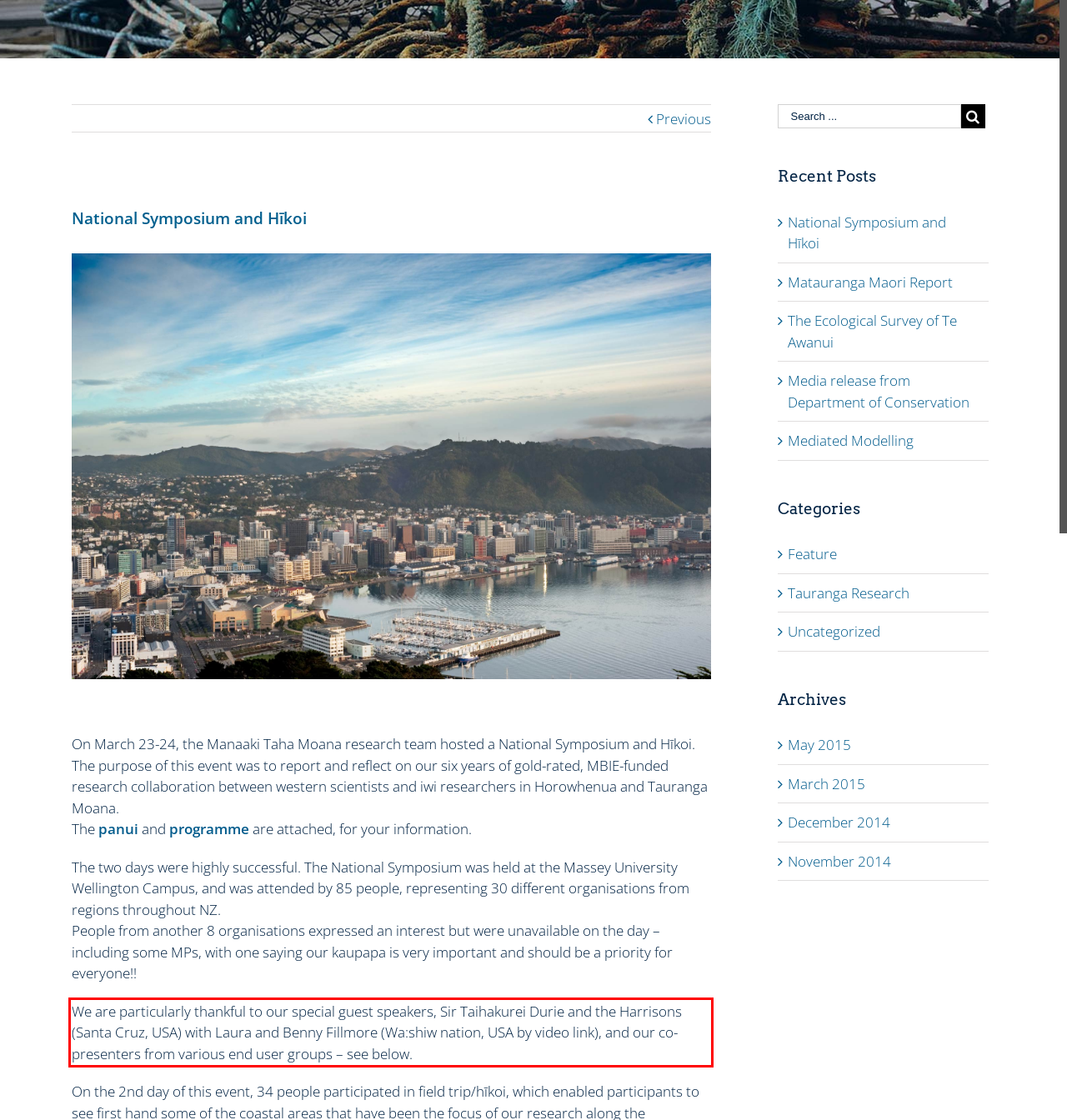Please recognize and transcribe the text located inside the red bounding box in the webpage image.

We are particularly thankful to our special guest speakers, Sir Taihakurei Durie and the Harrisons (Santa Cruz, USA) with Laura and Benny Fillmore (Wa:shiw nation, USA by video link), and our co-presenters from various end user groups – see below.